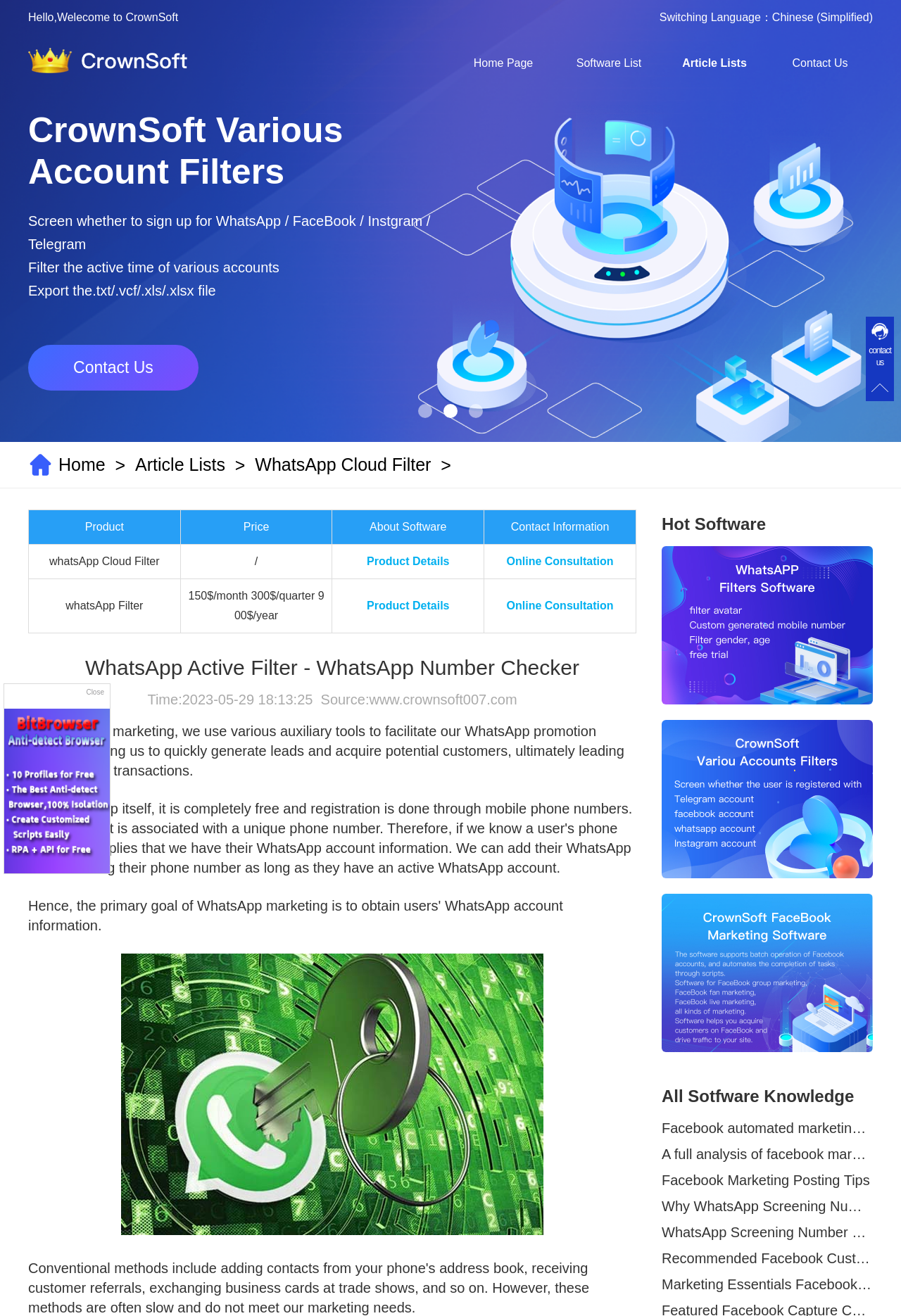Using the description "Product Details", locate and provide the bounding box of the UI element.

[0.407, 0.422, 0.499, 0.431]